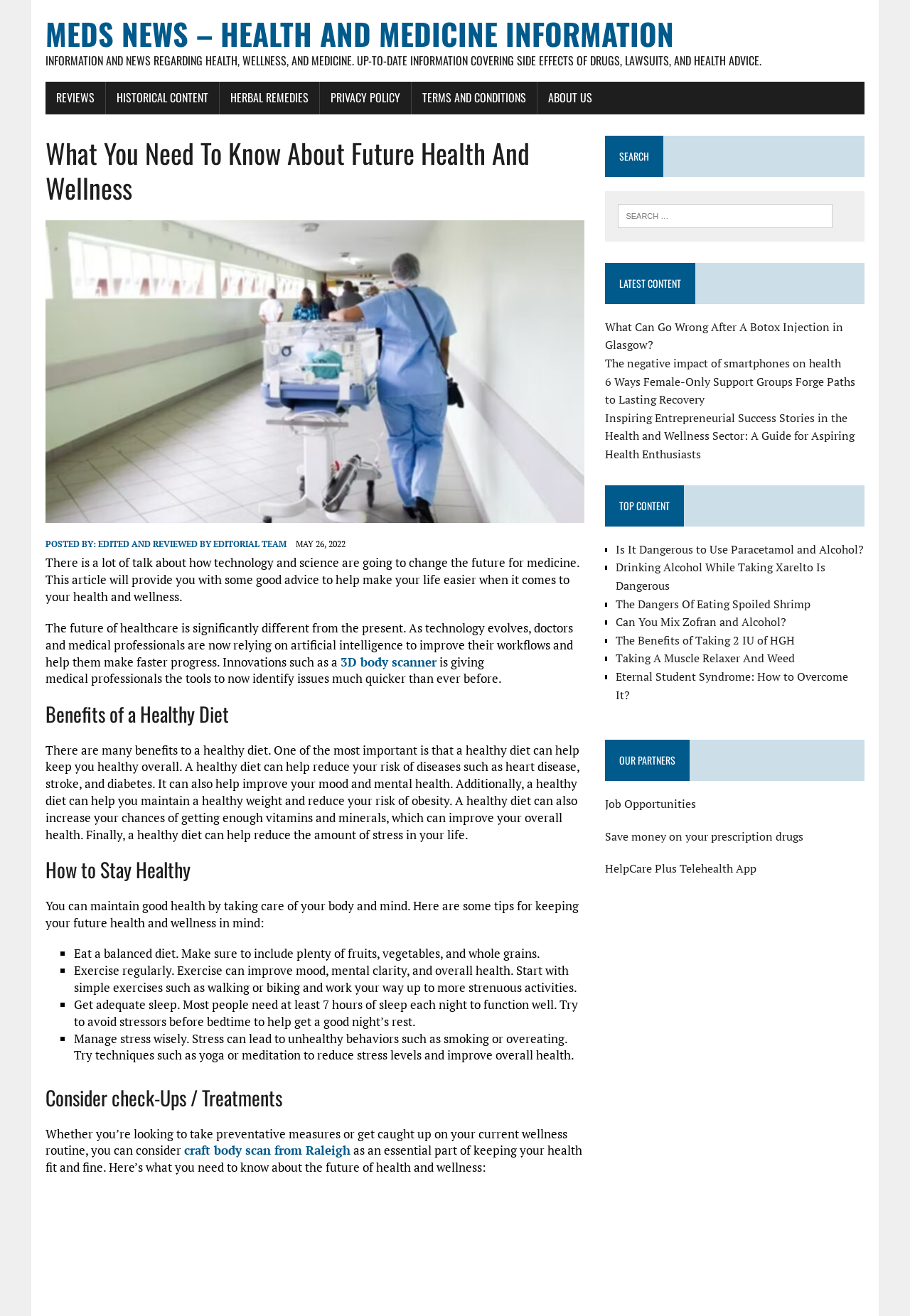What is the main topic of this article?
Please answer the question with as much detail and depth as you can.

The main topic of this article can be determined by reading the heading 'What You Need To Know About Future Health And Wellness' and the introductory paragraph, which discusses how technology and science are changing the future of medicine.